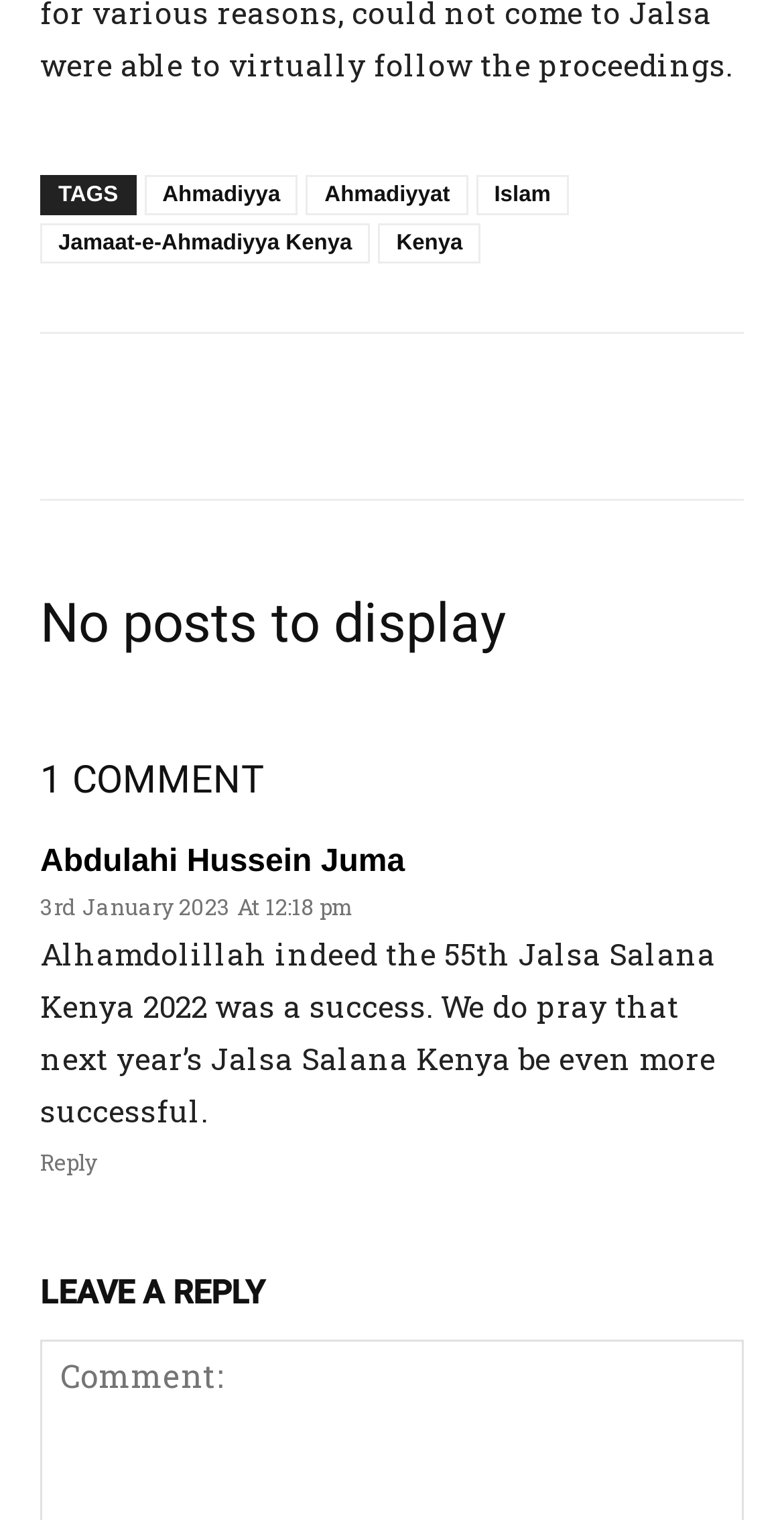How many links are in the footer?
Ensure your answer is thorough and detailed.

I counted the number of link elements in the footer section, which are 'Ahmadiyya', 'Ahmadiyyat', 'Islam', 'Jamaat-e-Ahmadiyya Kenya', 'Kenya', and four social media icons. Therefore, there are 9 links in the footer.